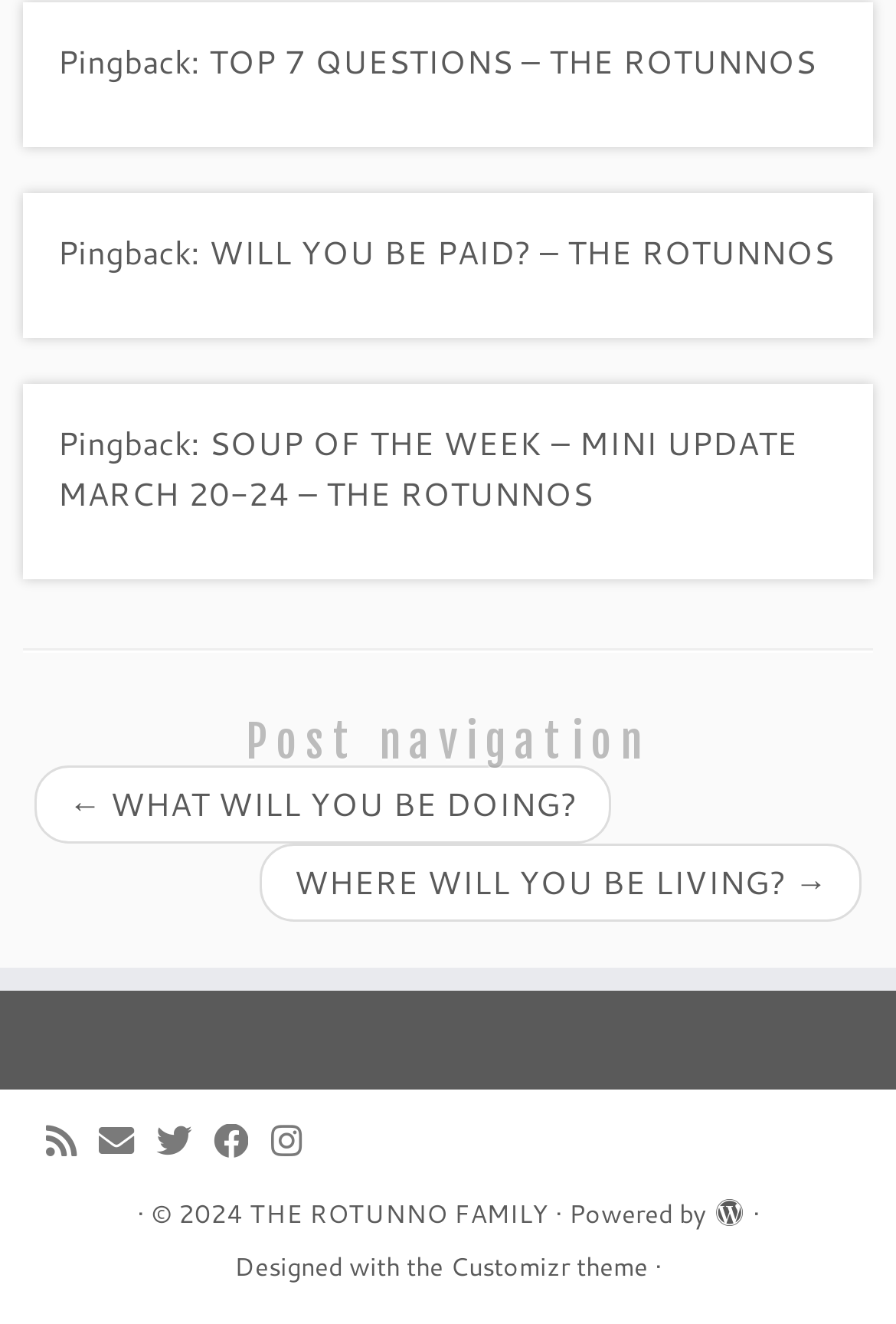How many social media links are available?
Answer with a single word or phrase, using the screenshot for reference.

5